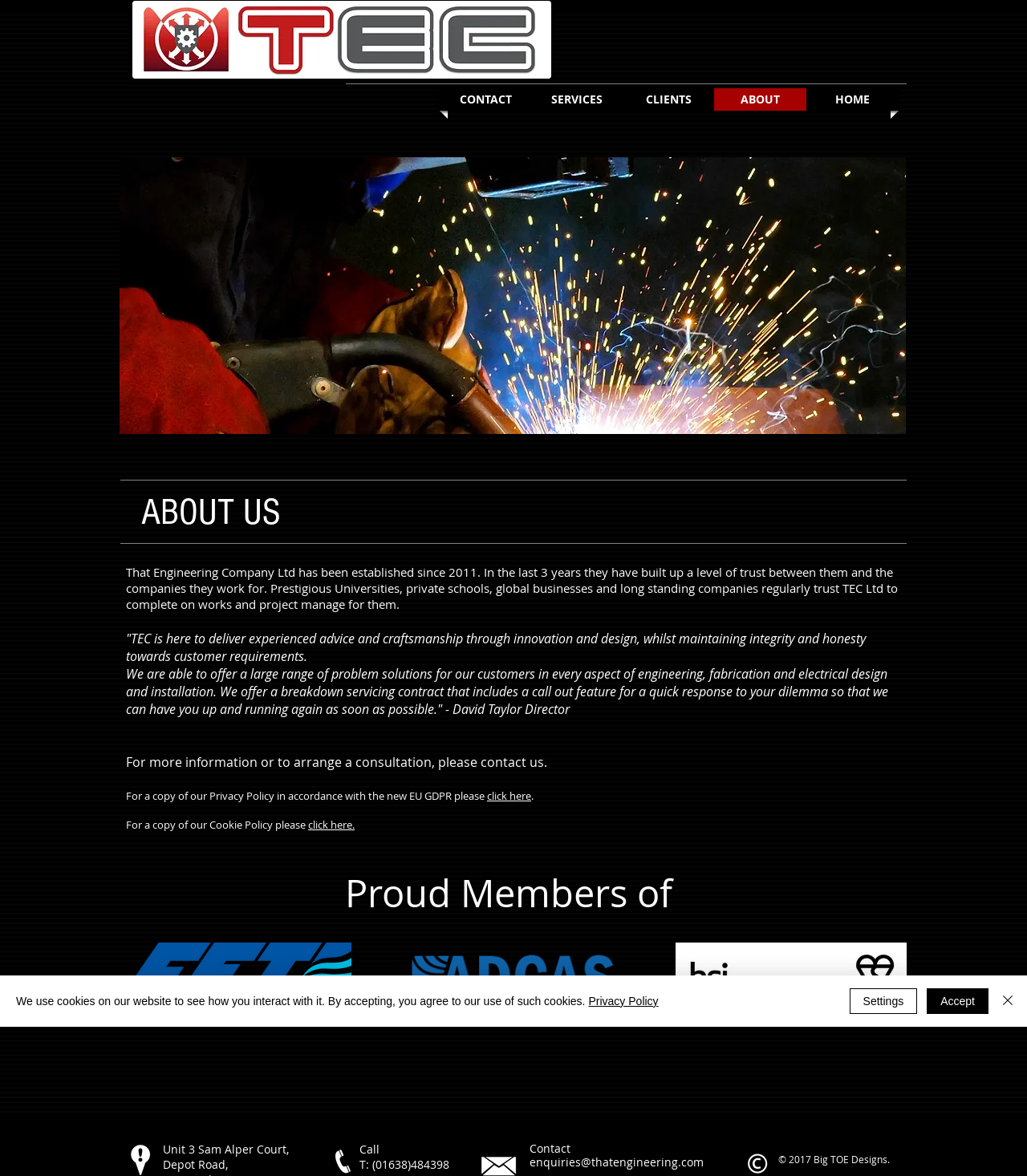Identify the bounding box coordinates of the clickable section necessary to follow the following instruction: "Click on 'Next'". The coordinates should be presented as four float numbers from 0 to 1, i.e., [left, top, right, bottom].

None